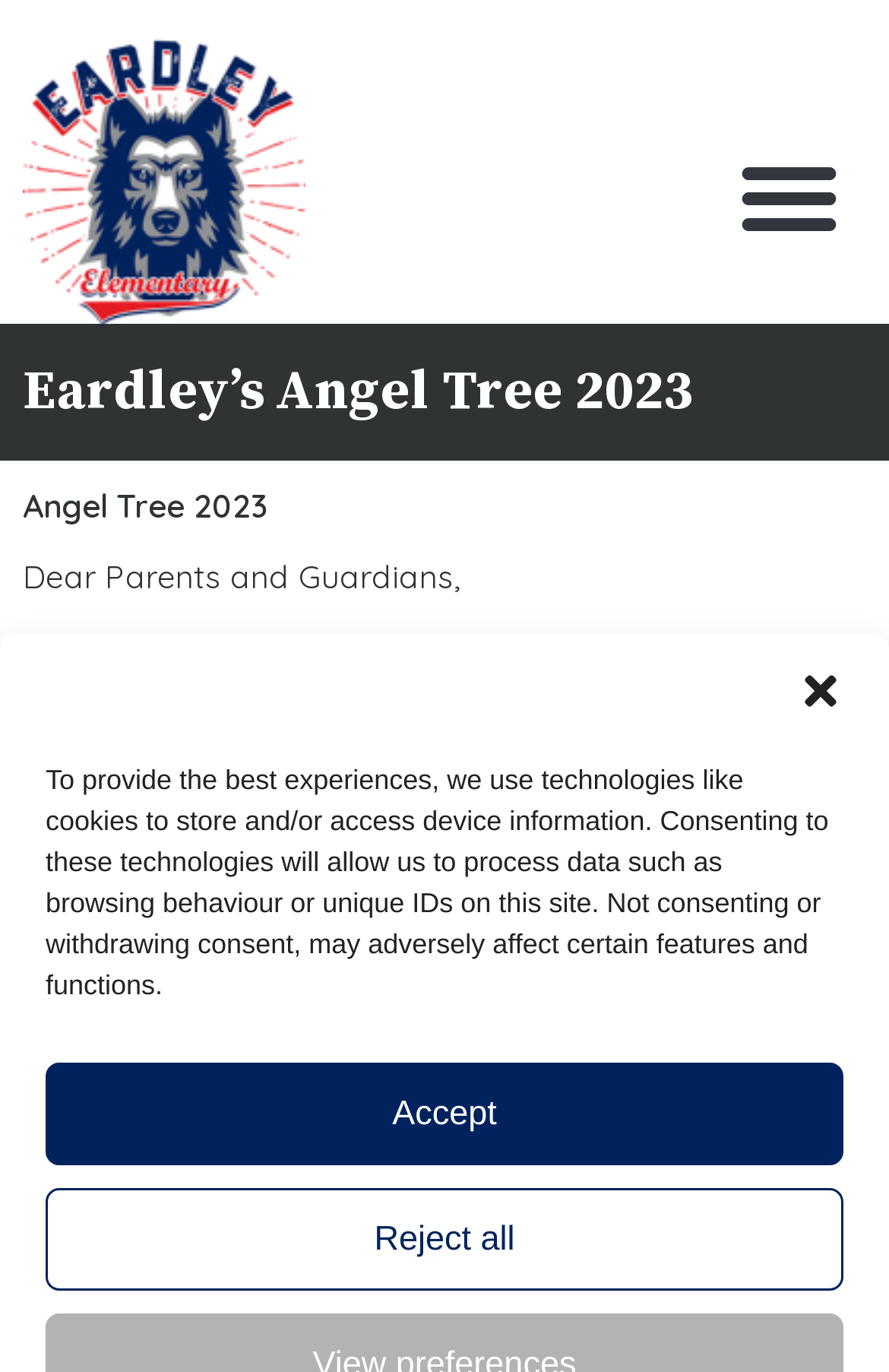Describe all the significant parts and information present on the webpage.

The webpage is about Eardley Elementary School's Angel Tree 2023, a charity event to support families in need within the school community. At the top left corner, there is the school's logo, which is an image and a link. Next to the logo, there is a heading that reads "Eardley's Angel Tree 2023". 

Below the heading, there is a message addressed to parents and guardians, explaining the purpose of the Angel Tree event. The message is divided into two paragraphs. The first paragraph introduces the event, and the second paragraph provides details on how to participate.

Under the message, there is a list of instructions on how to take part in the event. The list consists of three bullet points, each marked with a bullet marker. The first bullet point informs that the event starts on November 27 and that the angels are located in the foyer. The second bullet point explains how to choose an angel, purchase a gift, and wrap it. The third bullet point instructs to attach the angel to the gift and return it to school.

At the top right corner, there is a menu toggle button. Above the message, there is a cookie consent dialogue with a close button, a static text explaining the use of cookies, and two buttons to accept or reject all cookies.